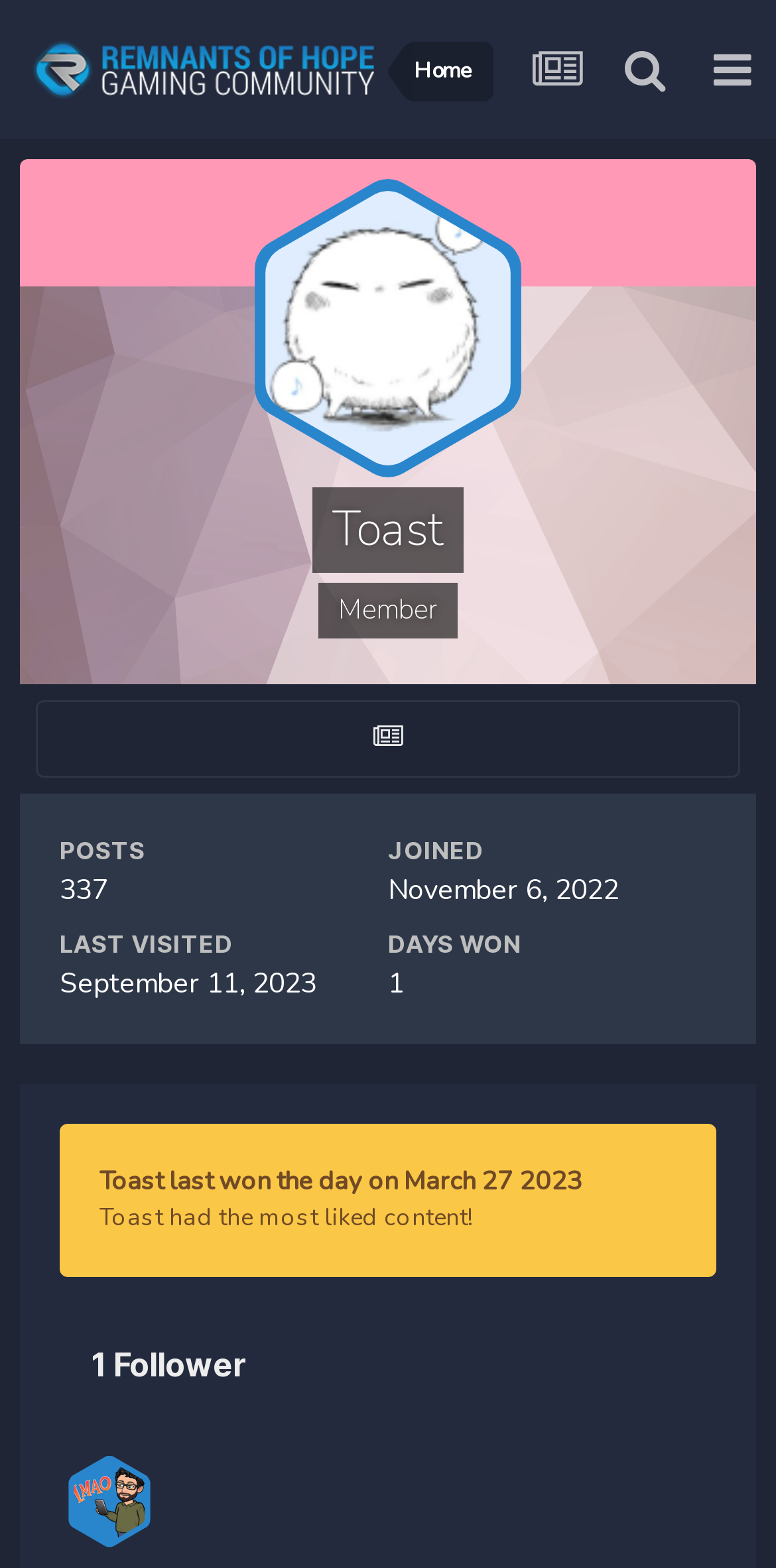Provide a short answer using a single word or phrase for the following question: 
What is the name of the user?

Toast